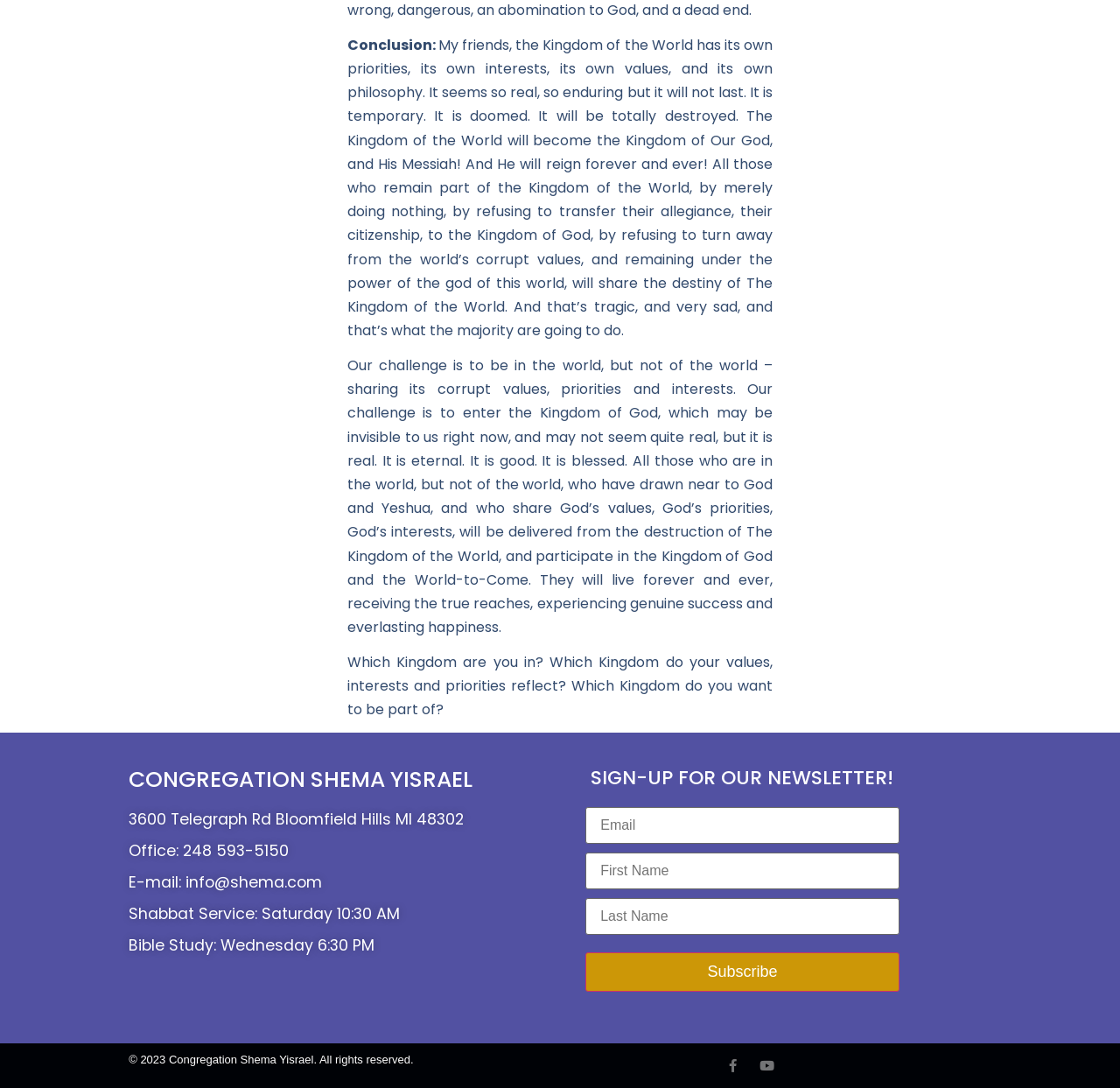What is the purpose of the form at the bottom of the page?
Please answer the question as detailed as possible based on the image.

I found the answer by looking at the heading element with the text 'SIGN-UP FOR OUR NEWSLETTER!' which is located above the form, and the form elements such as textboxes and a button with the text 'Subscribe'.